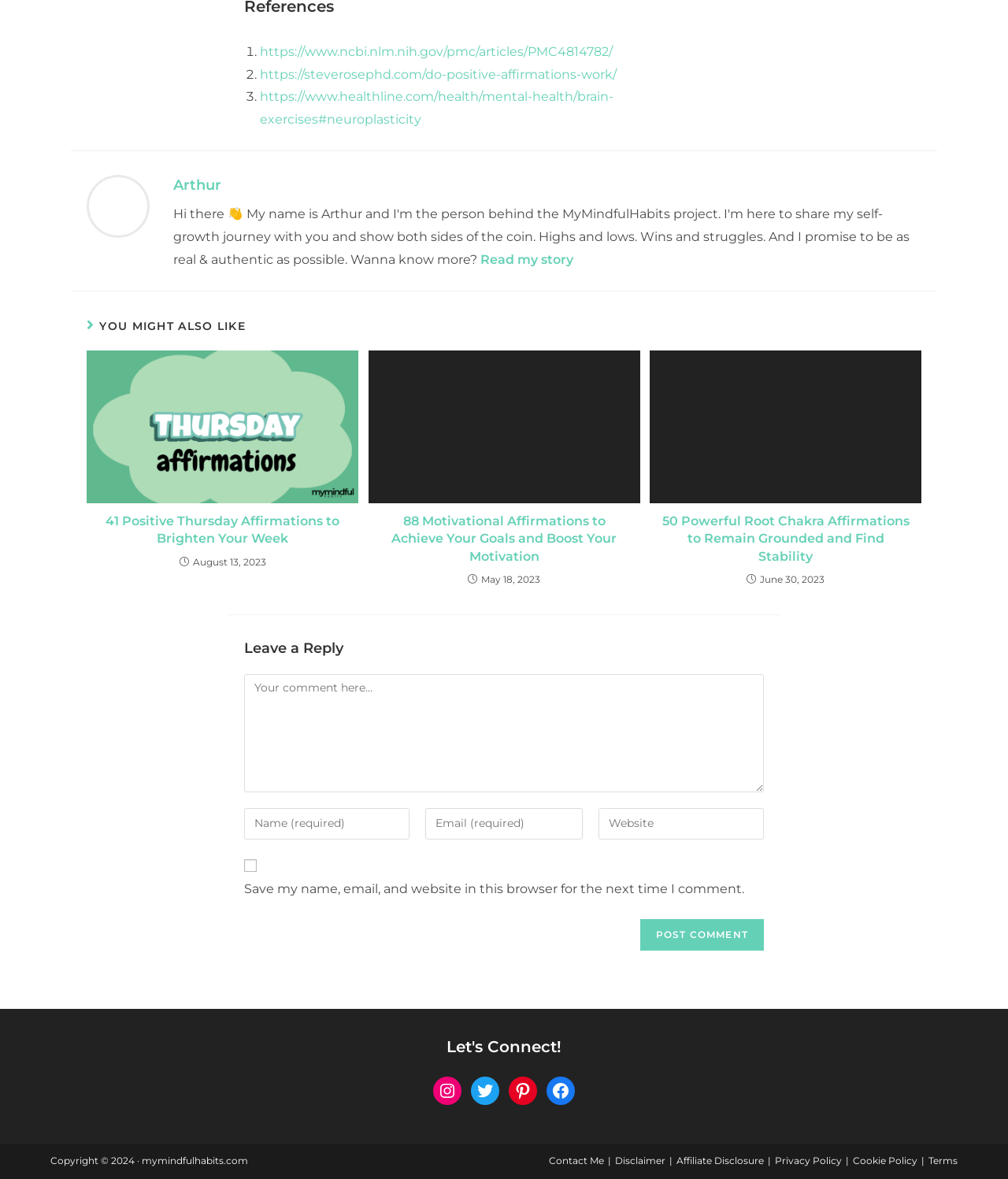Please determine the bounding box coordinates of the section I need to click to accomplish this instruction: "Leave a comment".

[0.242, 0.572, 0.758, 0.672]